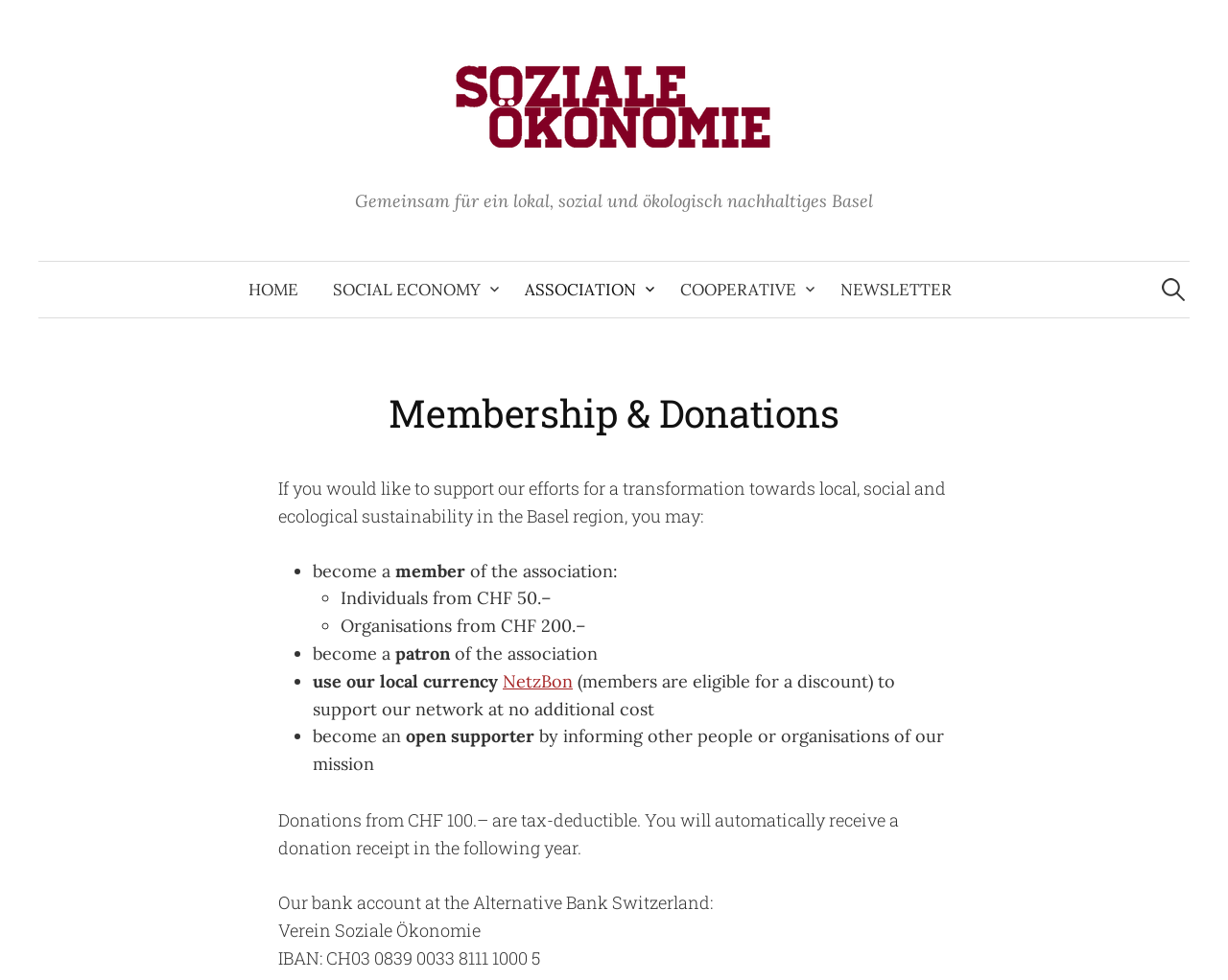Determine the bounding box coordinates of the clickable region to carry out the instruction: "Search for something".

[0.933, 0.267, 0.969, 0.315]